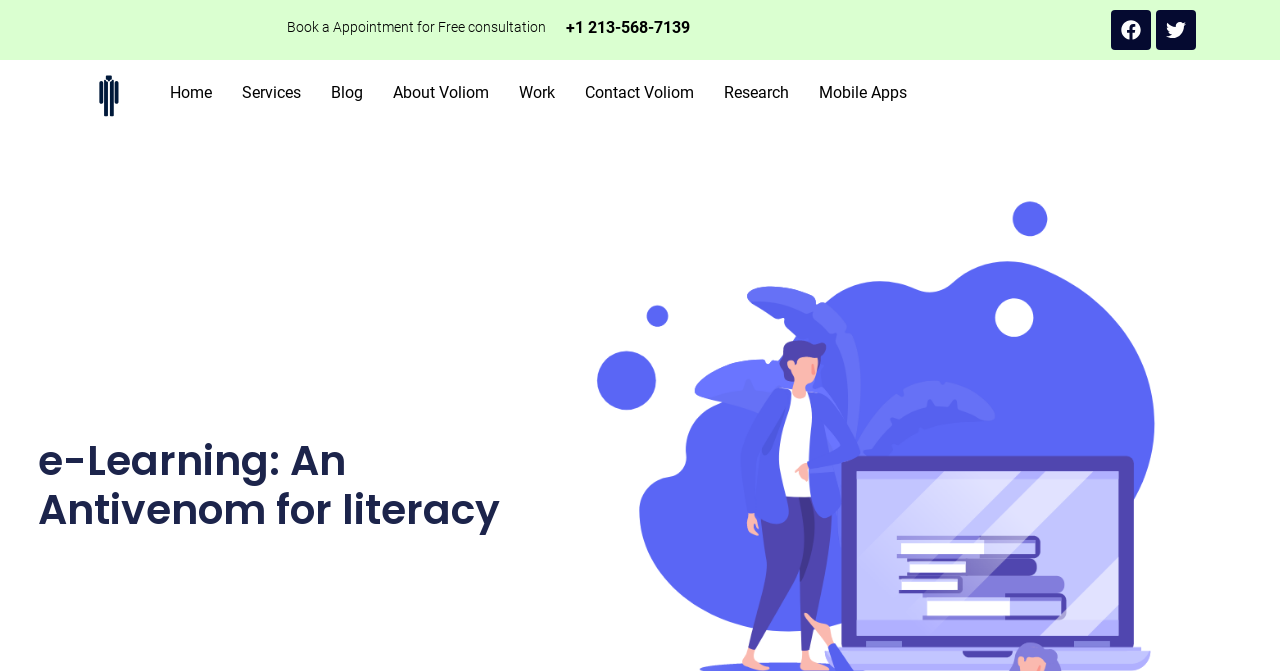Answer the following query concisely with a single word or phrase:
What is the logo of the website?

Voliom logo